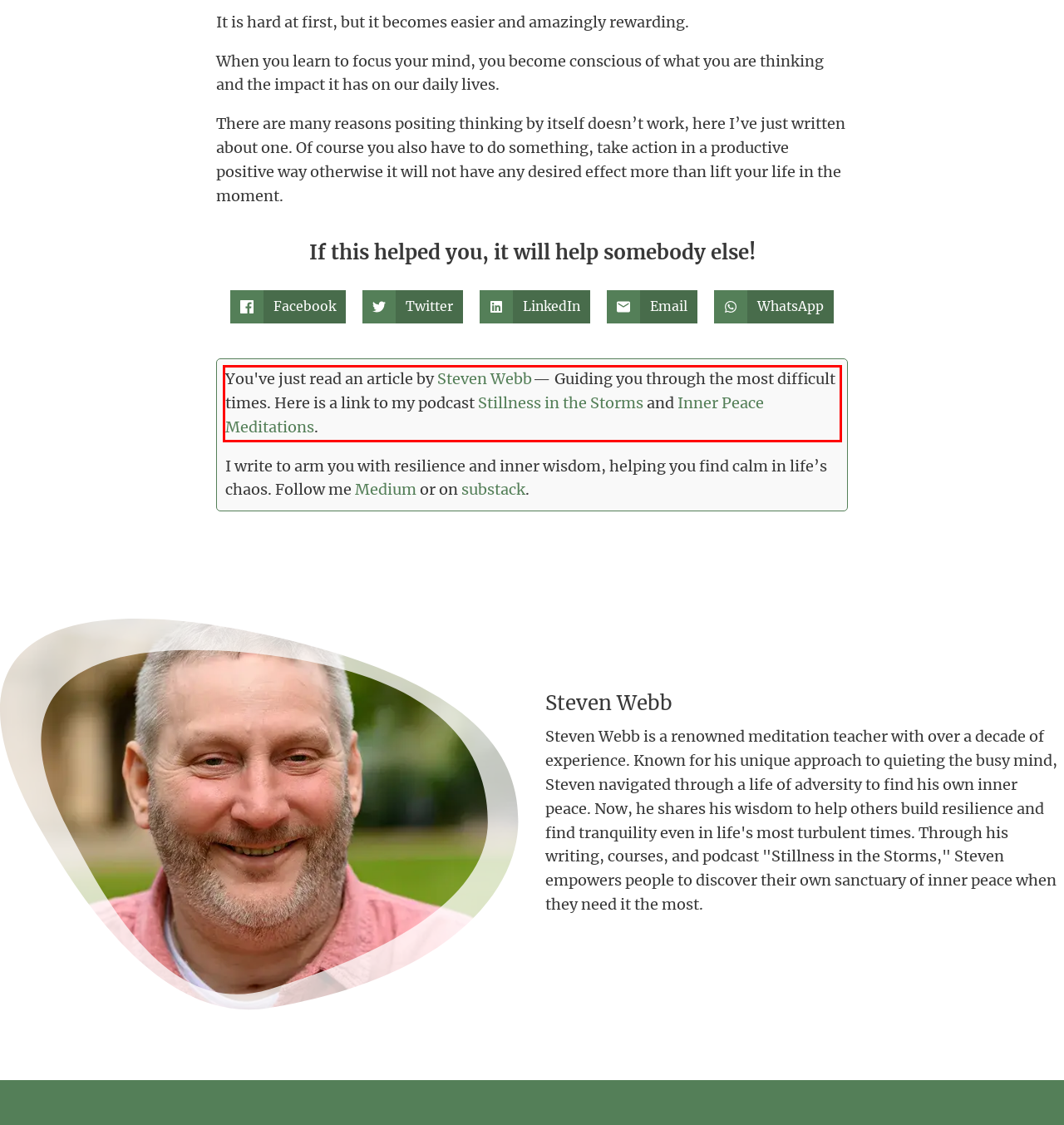Using the provided screenshot of a webpage, recognize the text inside the red rectangle bounding box by performing OCR.

You've just read an article by Steven Webb — Guiding you through the most difficult times. Here is a link to my podcast Stillness in the Storms and Inner Peace Meditations.